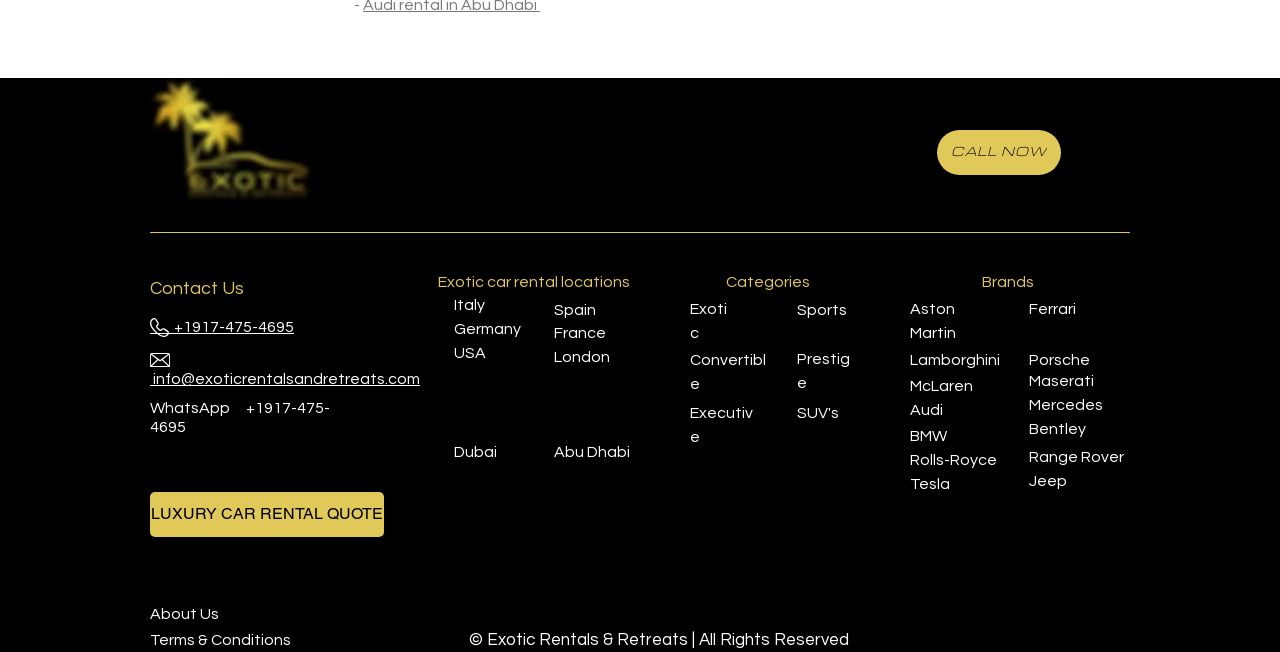What is the copyright information?
Please give a detailed and elaborate answer to the question based on the image.

I found the copyright information by looking at the StaticText element with the text '© Exotic Rentals & Retreats | All Rights Reserved'.